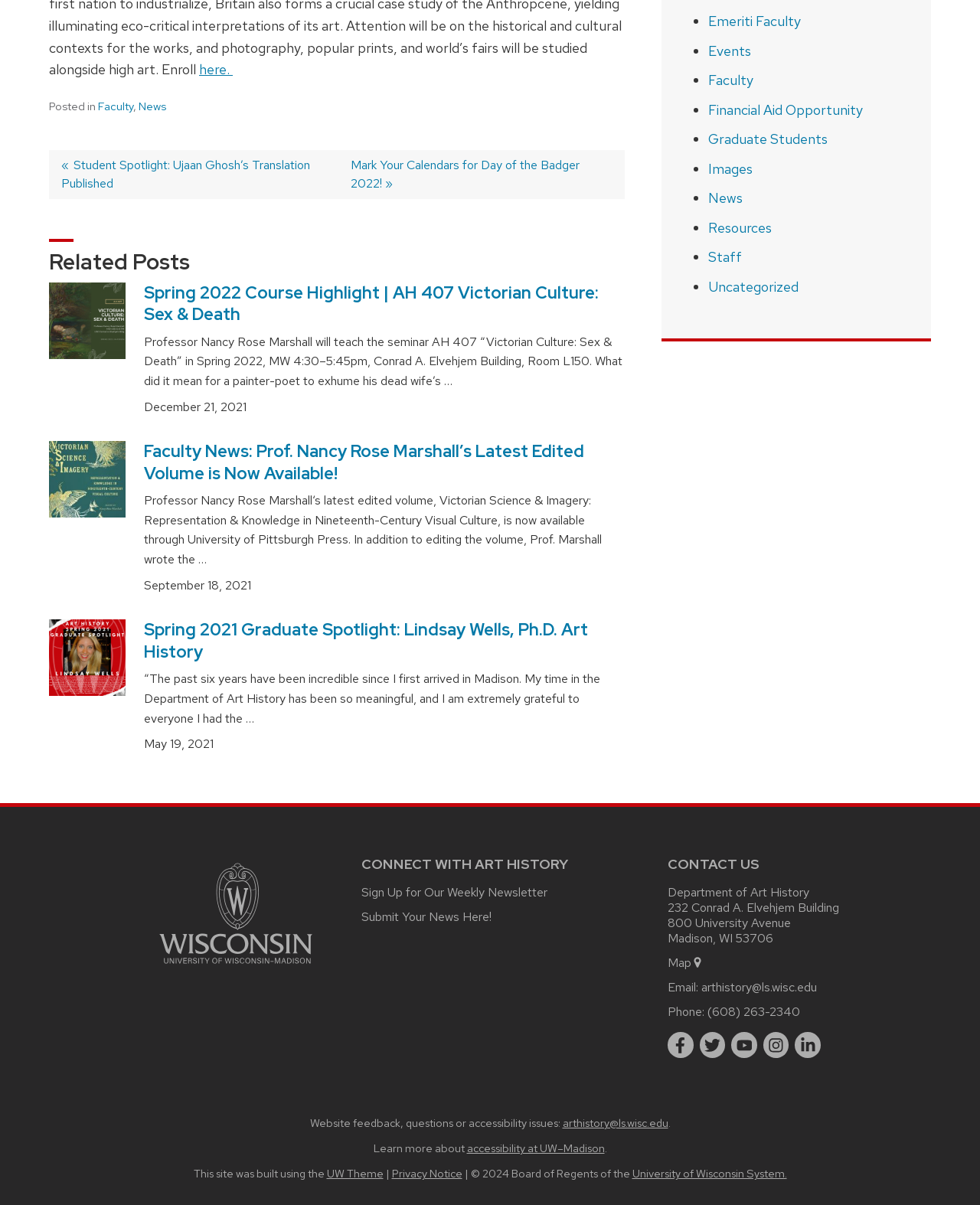From the details in the image, provide a thorough response to the question: How many social media links are there?

I counted the number of link elements under the 'CONNECT WITH ART HISTORY' section, and there are five of them, including 'facebook', 'twitter', 'youtube', 'instagram', and 'linkedin'.